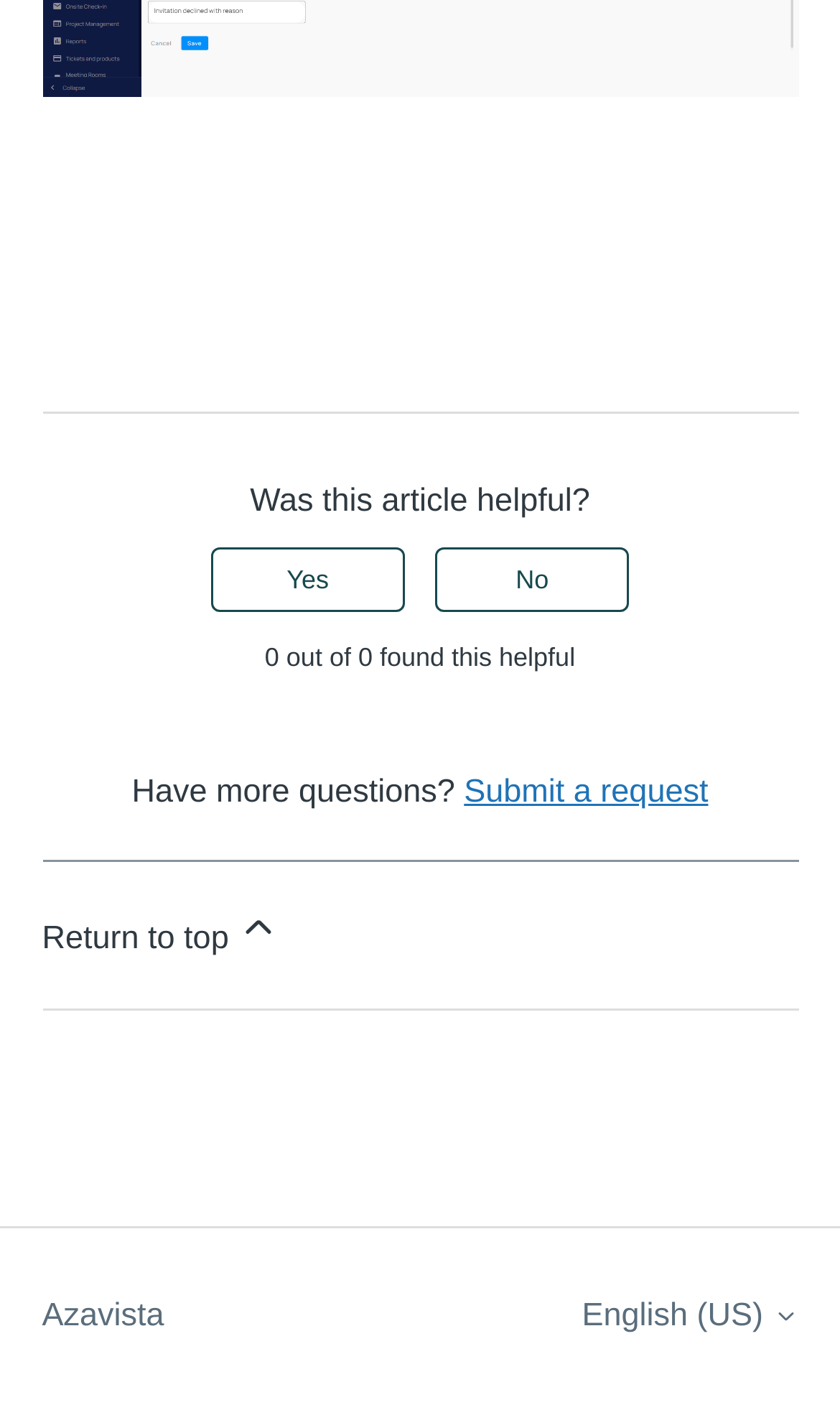Bounding box coordinates are specified in the format (top-left x, top-left y, bottom-right x, bottom-right y). All values are floating point numbers bounded between 0 and 1. Please provide the bounding box coordinate of the region this sentence describes: Get Connected

None